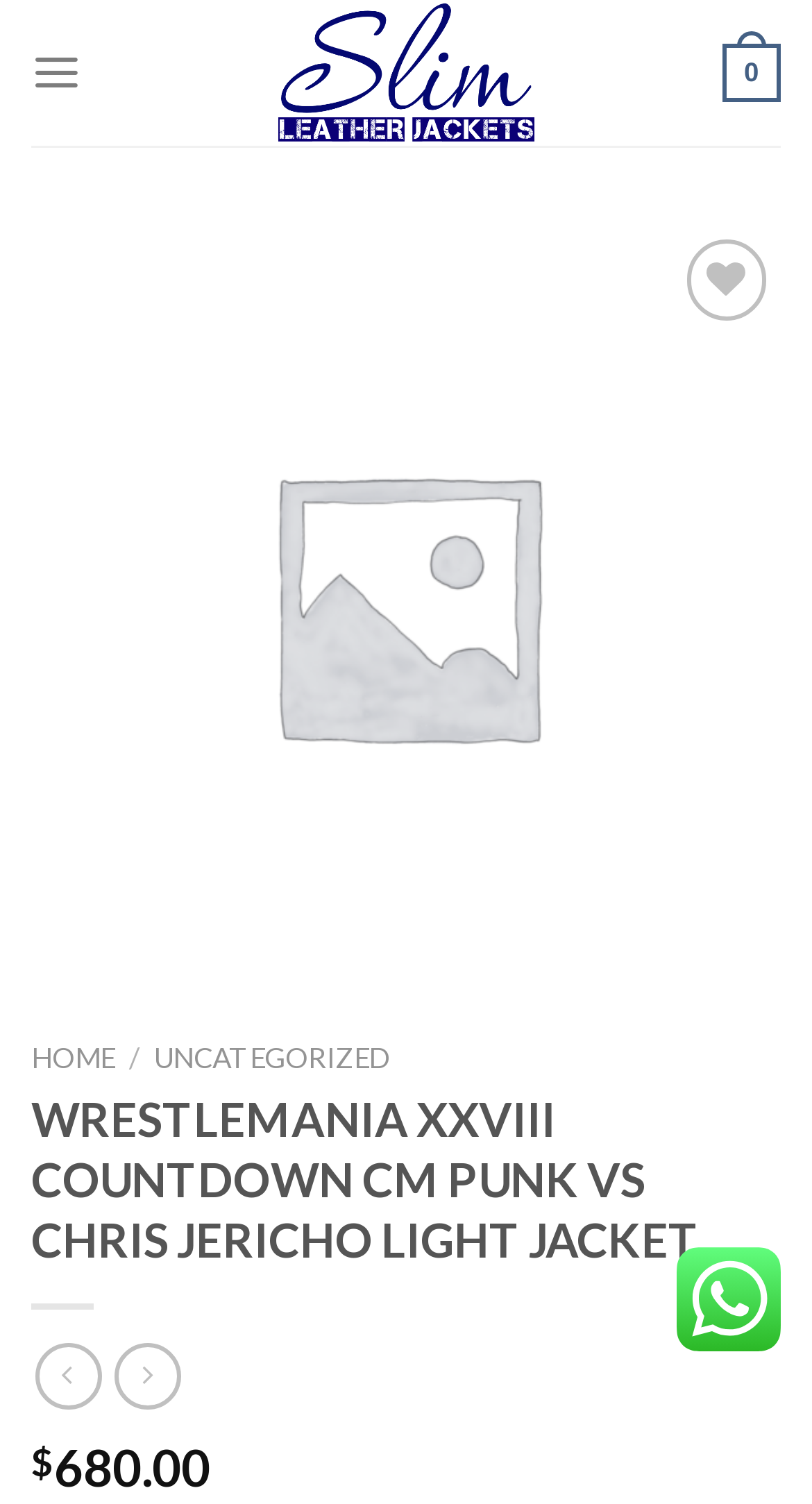Please mark the clickable region by giving the bounding box coordinates needed to complete this instruction: "Click on the UNCATEGORIZED link".

[0.19, 0.692, 0.48, 0.714]